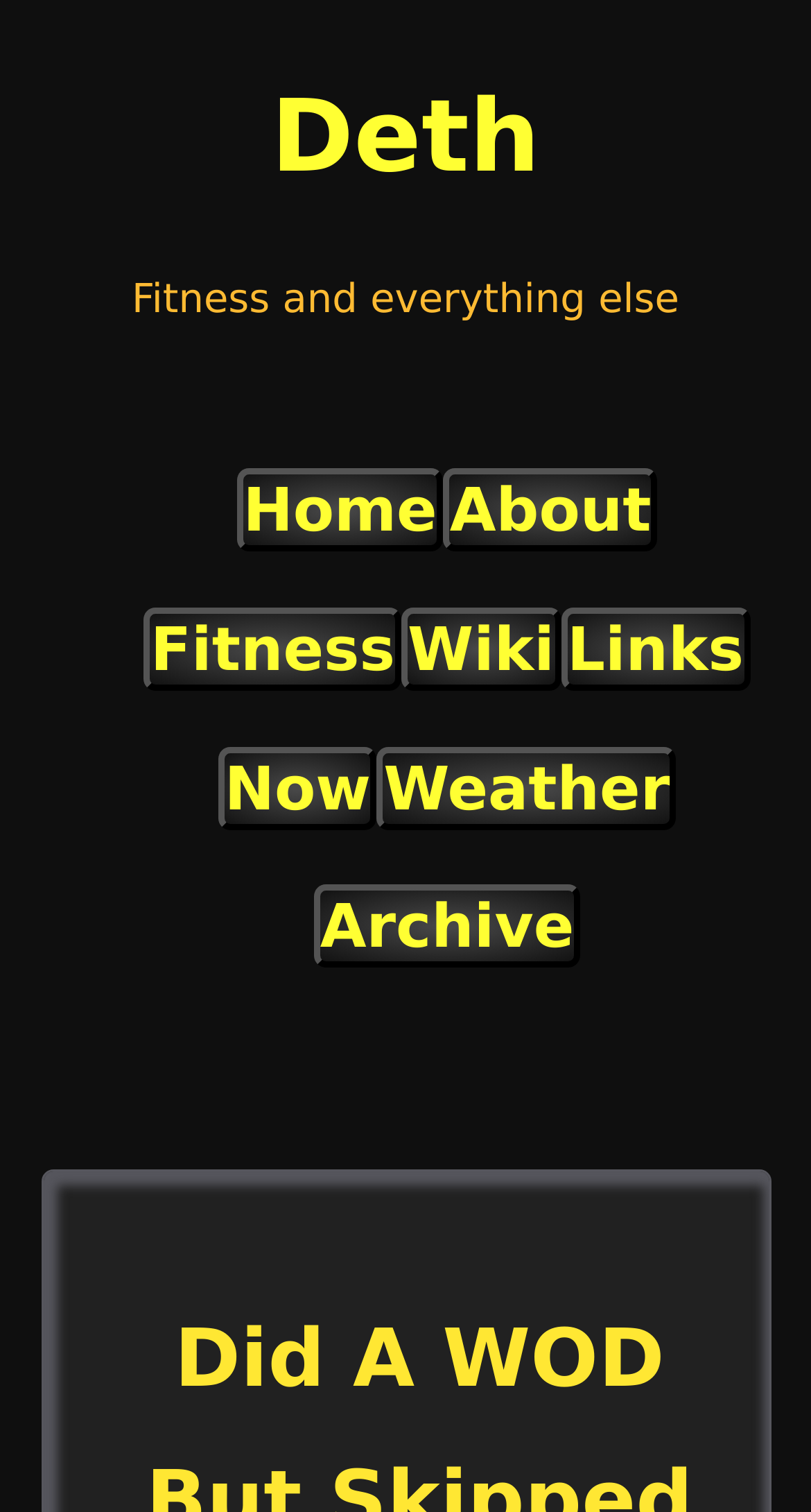Produce a meticulous description of the webpage.

The webpage appears to be a personal blog or fitness journal, with the title "Deth" prominently displayed at the top left corner of the page. Below the title, there is a subtitle "Fitness and everything else" that provides a brief description of the blog's content.

The main navigation menu is located at the top right corner of the page, with seven links: "Home", "About", "Fitness", "Wiki", "Links", "Now", and "Weather". These links are arranged horizontally, with "Home" on the left and "Weather" on the right.

The main content of the page is not explicitly described in the accessibility tree, but the meta description suggests that it may be a personal journal entry about the author's fitness activities, mentioning a thunderstorm and skipping strength training for the day.

There are no images mentioned in the accessibility tree, but the presence of links and text suggests a text-heavy webpage with a simple layout. The overall structure of the page is divided into a title section, a navigation menu, and a main content area, with a clear hierarchy of elements.